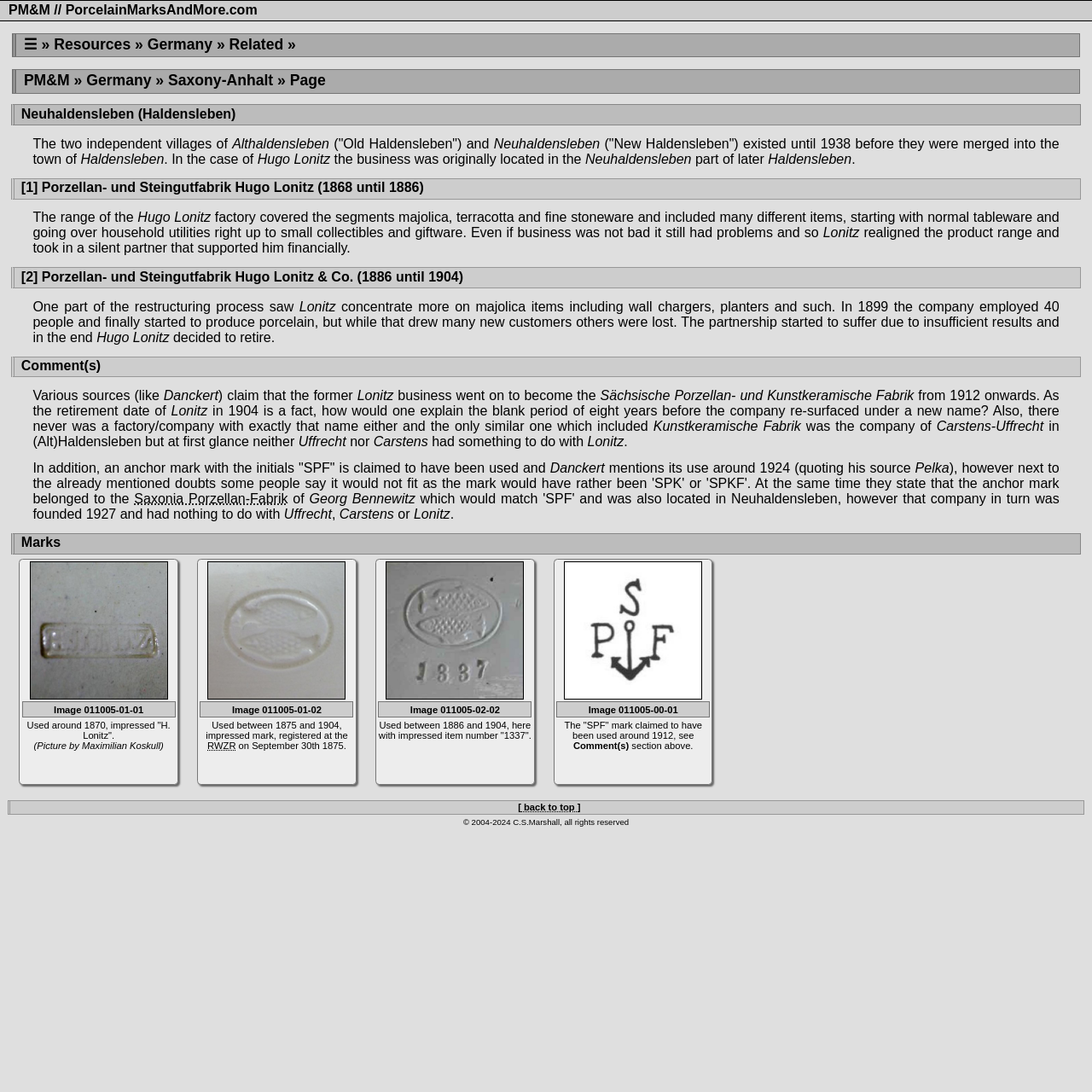Determine the coordinates of the bounding box for the clickable area needed to execute this instruction: "Click the link to learn more about Saxonia Porzellan-Fabrik".

[0.123, 0.45, 0.264, 0.463]